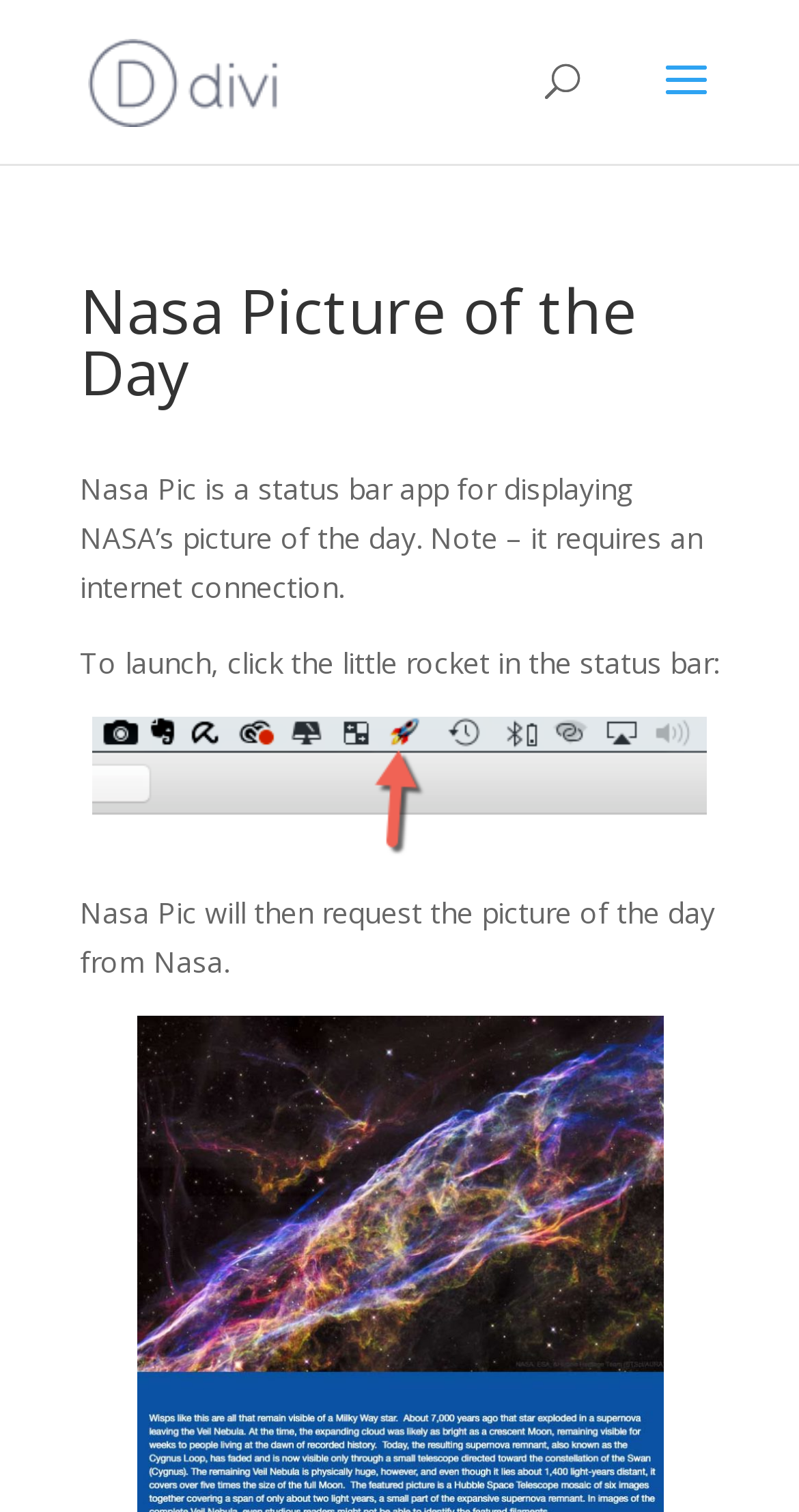Use a single word or phrase to respond to the question:
What is required to use Nasa Pic?

Internet connection